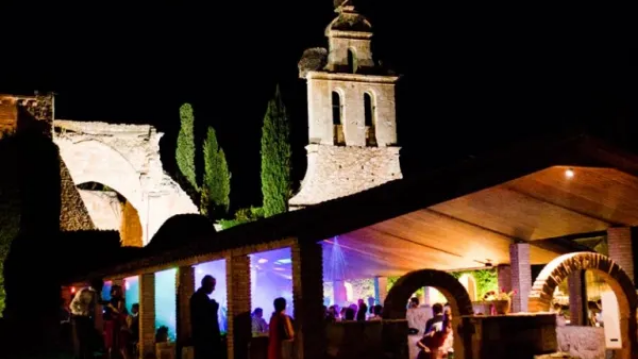Based on the image, provide a detailed response to the question:
What type of trees are in the background?

The caption specifically mentions 'tall cypress trees' as part of the historic structure's surroundings, making it clear that the trees in the background are cypress trees.